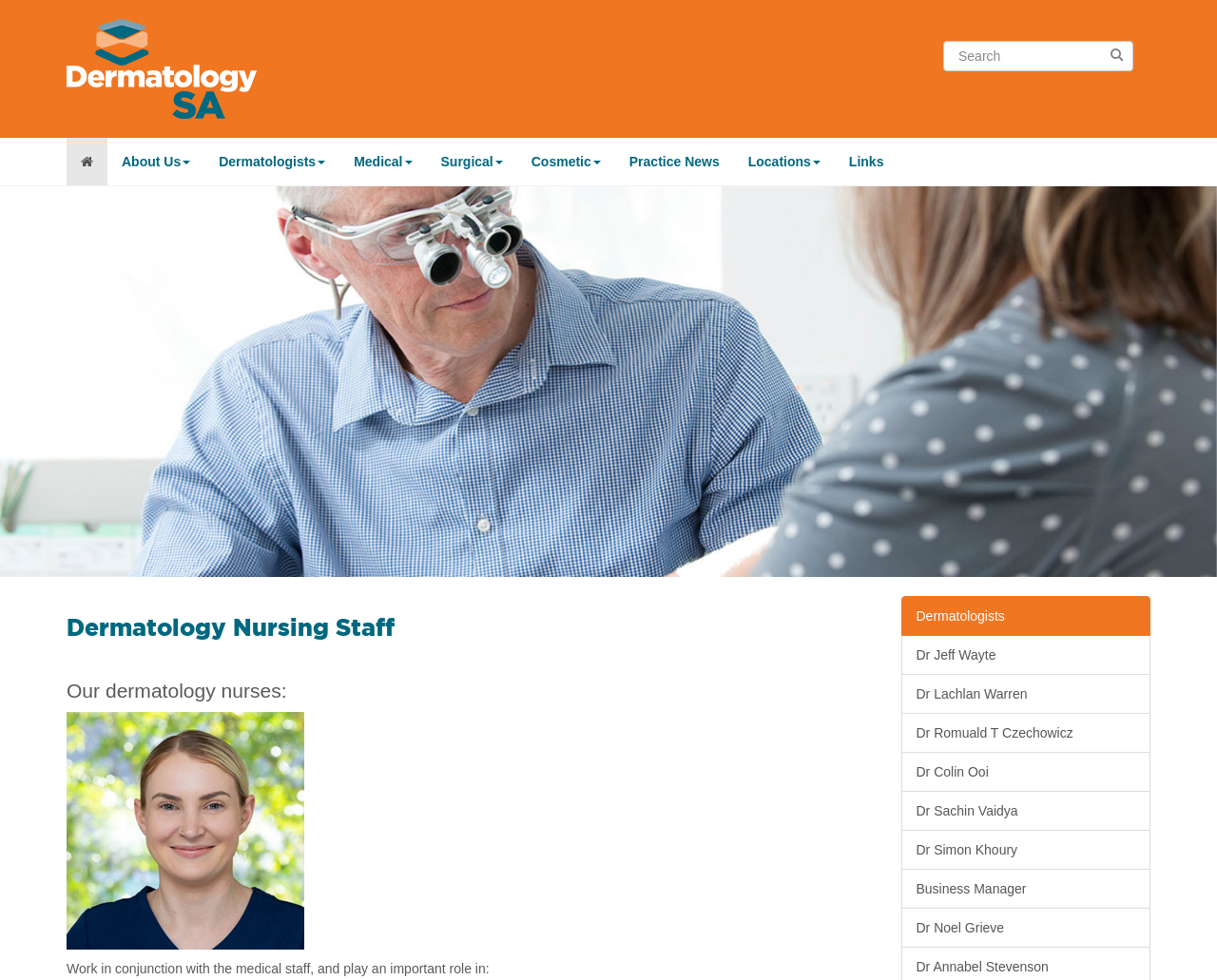Extract the bounding box coordinates for the UI element described by the text: "Abby Friesen". The coordinates should be in the form of [left, top, right, bottom] with values between 0 and 1.

None